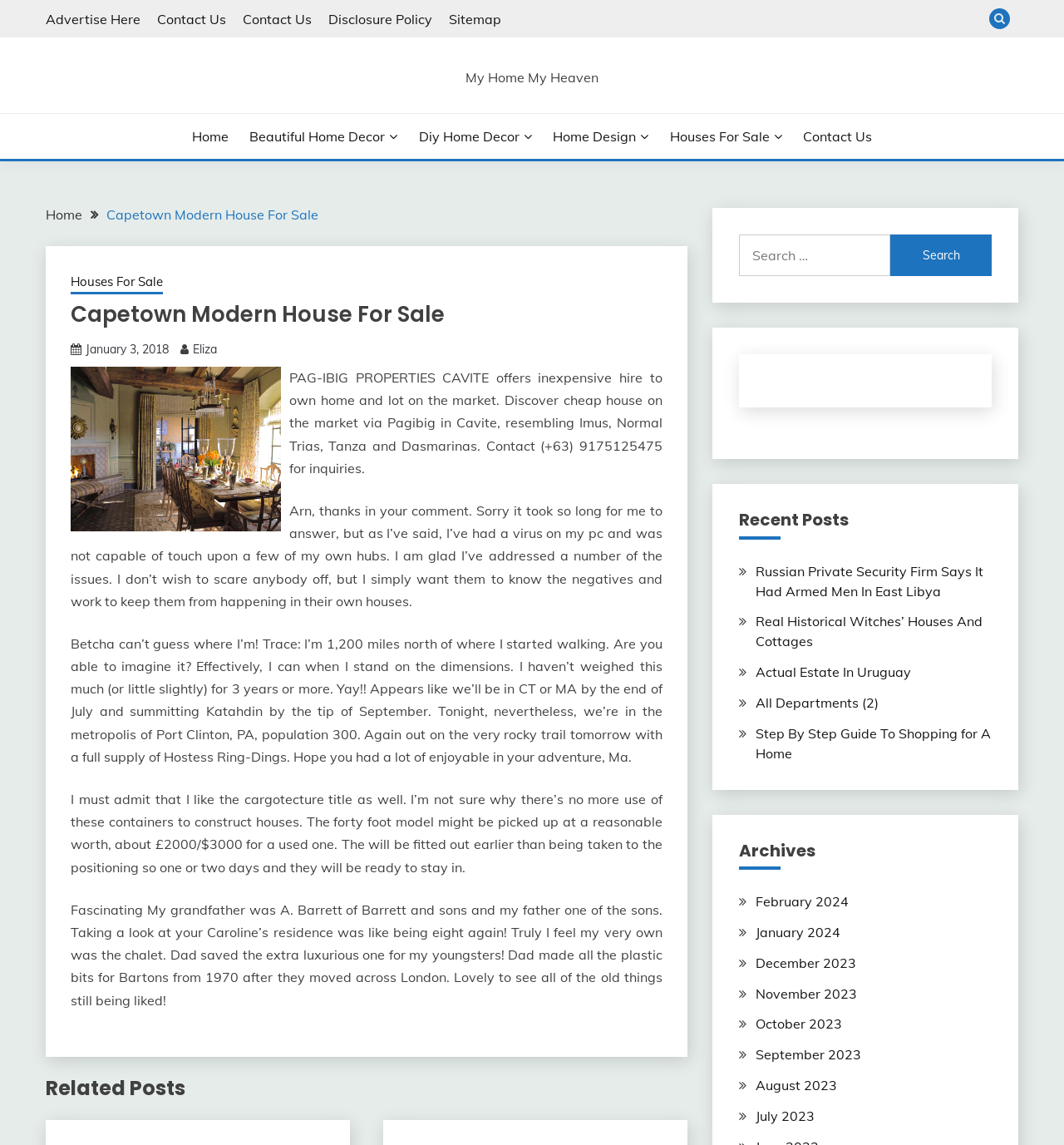Create an elaborate caption that covers all aspects of the webpage.

This webpage is about a real estate property, specifically a modern house for sale in Cavite, Philippines, offered by PAG-IBIG PROPERTIES CAVITE. The page has a navigation menu at the top with links to "Home", "Beautiful Home Decor", "Diy Home Decor", "Home Design", "Houses For Sale", and "Contact Us". Below the navigation menu, there is a breadcrumbs section showing the current page's hierarchy.

The main content of the page is divided into several sections. The first section has a heading "Capetown Modern House For Sale" and displays an image. Below the image, there is a paragraph describing the property, mentioning that it offers inexpensive hire to own home and lot on the market in Cavite.

The next section has a series of paragraphs, each discussing a different topic, including a response to a comment, a personal story about weight loss, and a discussion about cargotecture and building houses using containers.

Following this section, there is a "Related Posts" section with a heading, and below it, a search bar with a button. The search bar is accompanied by a "Recent Posts" section with links to several articles, including "Russian Private Security Firm Says It Had Armed Men In East Libya", "Real Historical Witches’ Houses And Cottages", and "Actual Estate In Uruguay". There is also an "Archives" section with links to monthly archives from February 2024 to July 2023.

At the bottom of the page, there are several links, including "Advertise Here", "Contact Us", "Disclosure Policy", and "Sitemap". There is also a button with a search icon and a link with a house icon.